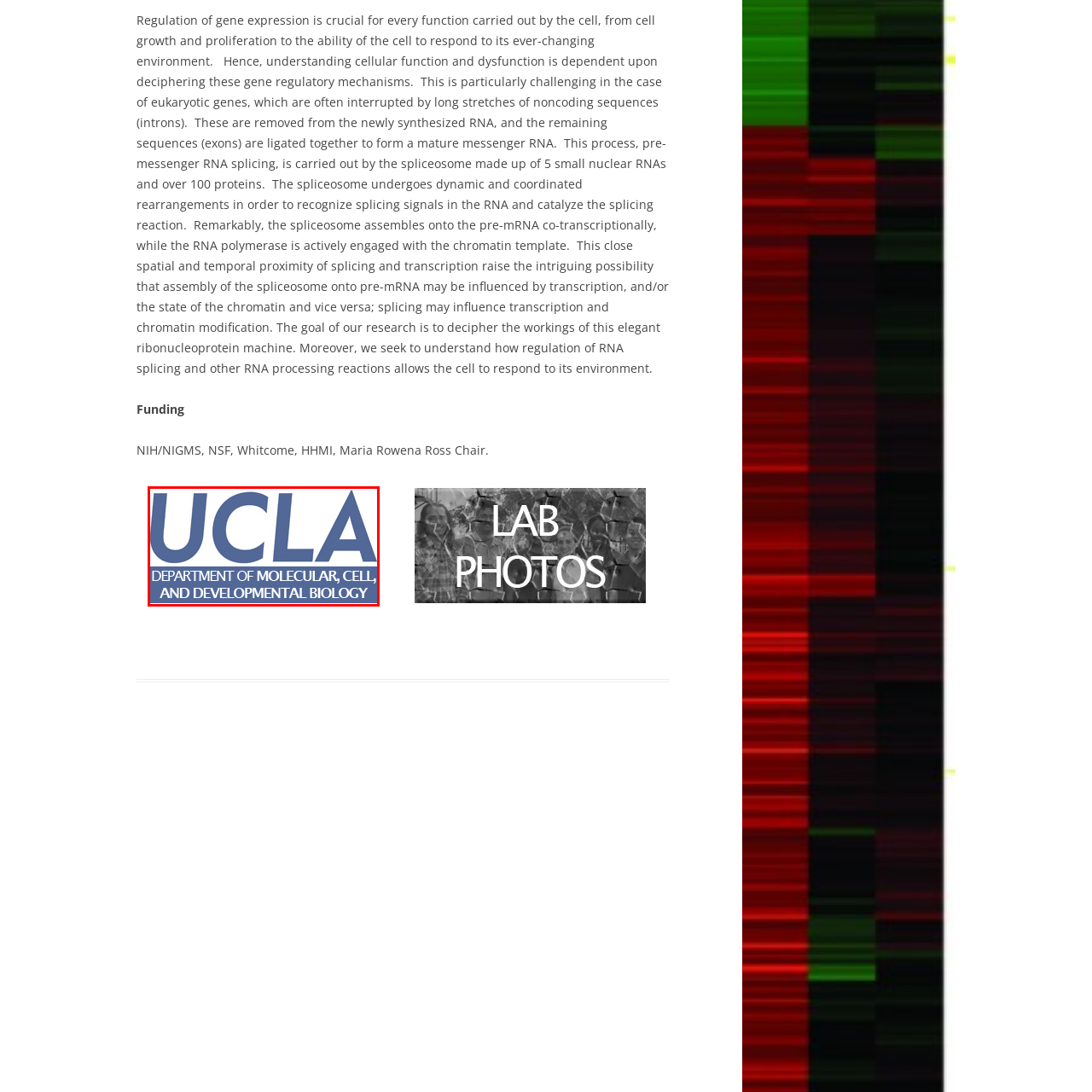Generate a comprehensive caption for the image section marked by the red box.

This image features the logo of the University of California, Los Angeles (UCLA), prominently displaying the name of its Department of Molecular, Cell, and Developmental Biology. The text is designed in a bold font, emphasizing the institution's commitment to advanced research and education in the biological sciences. The logo serves as a visual representation of UCLA's focus on exploring cellular functions and gene regulation, which are vital areas in understanding both normal biological processes and various diseases. This branding reflects the department's dedication to excellence in research and teaching within the field of molecular biology.